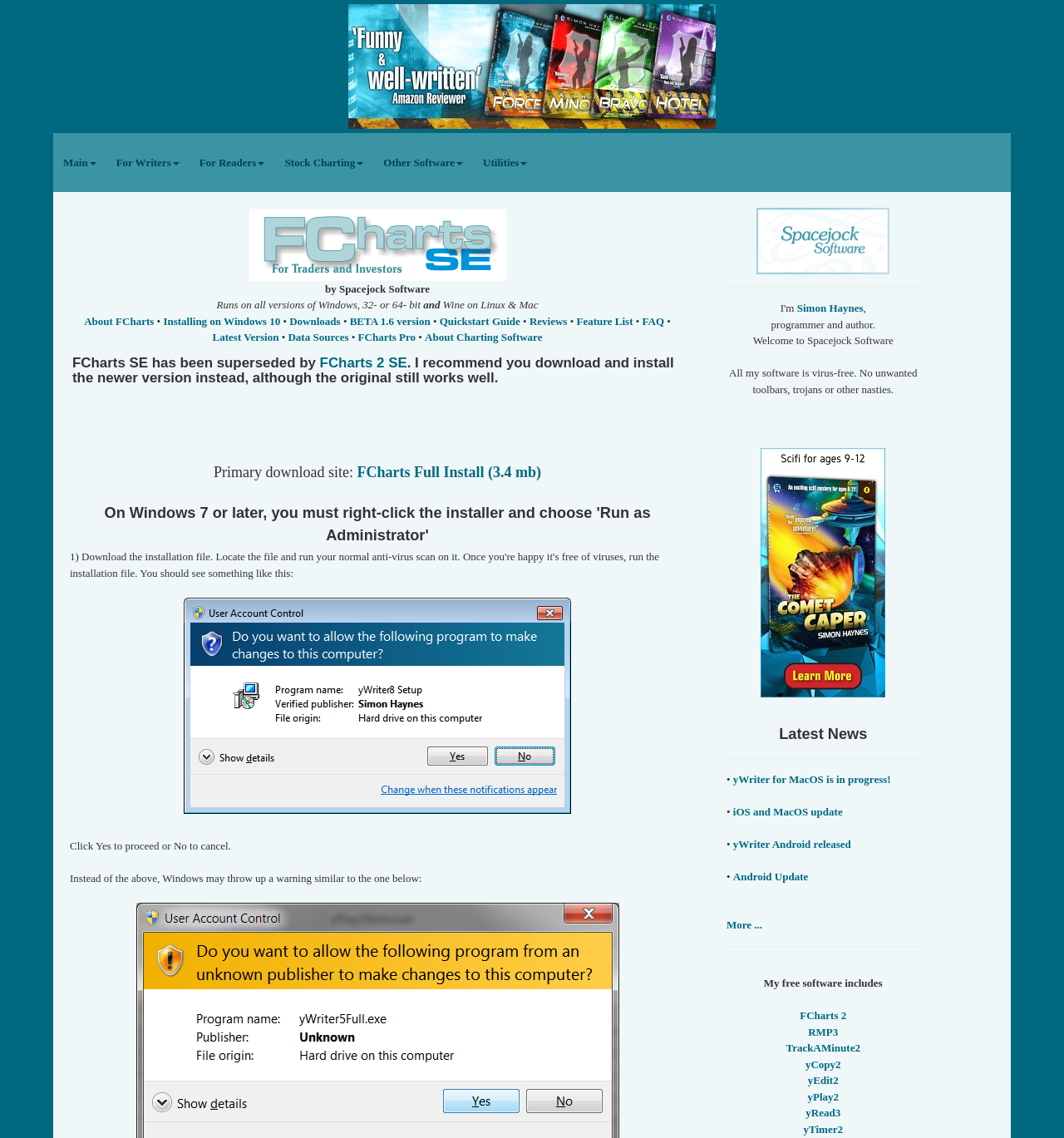Refer to the image and provide a thorough answer to this question:
What is the primary download site for the software?

The primary download site for the software is not explicitly specified on the webpage, but there is a link to 'FCharts Full Install (3.4 mb)' which suggests that it may be the primary download site.